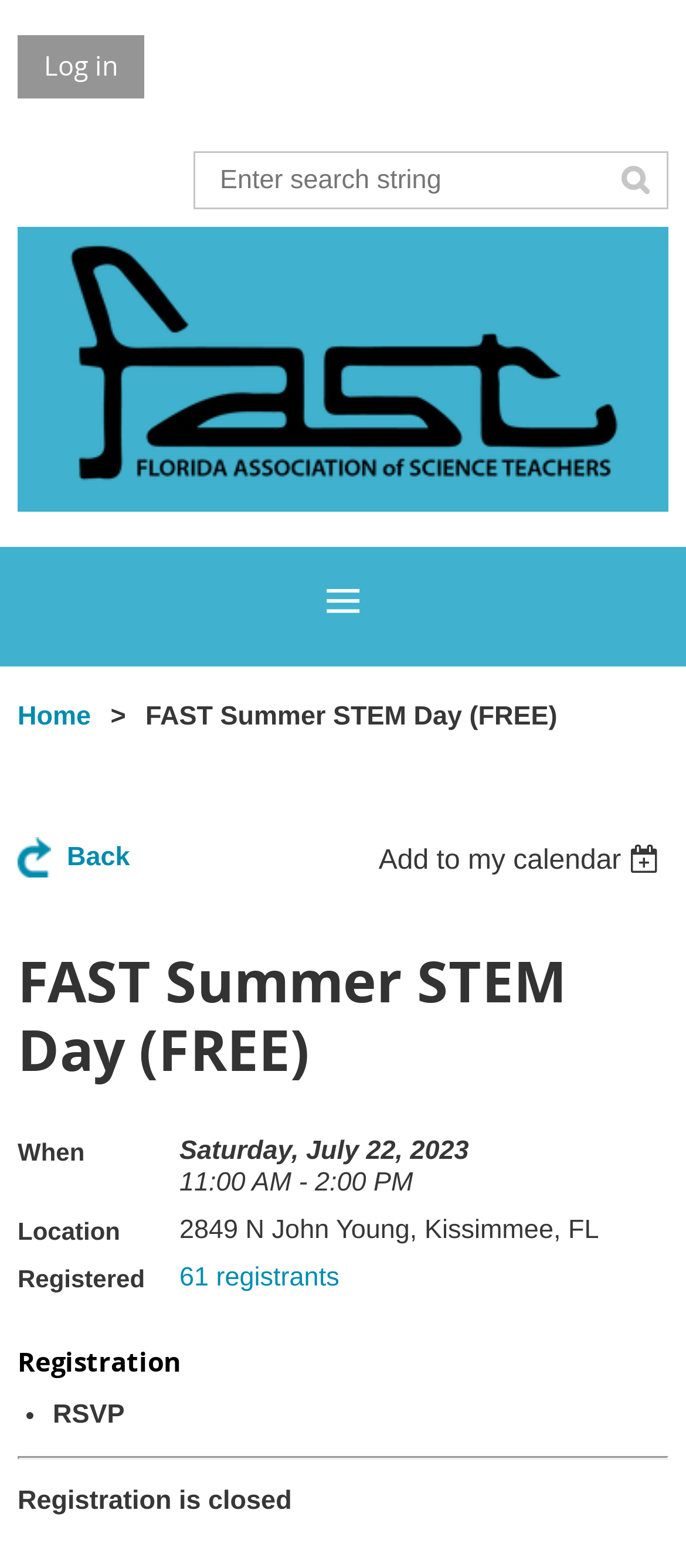What is the duration of the event?
Provide a thorough and detailed answer to the question.

I found the duration by looking at the 'When' section, which is located below the main heading. The duration is specified as '11:00 AM - 2:00 PM'.